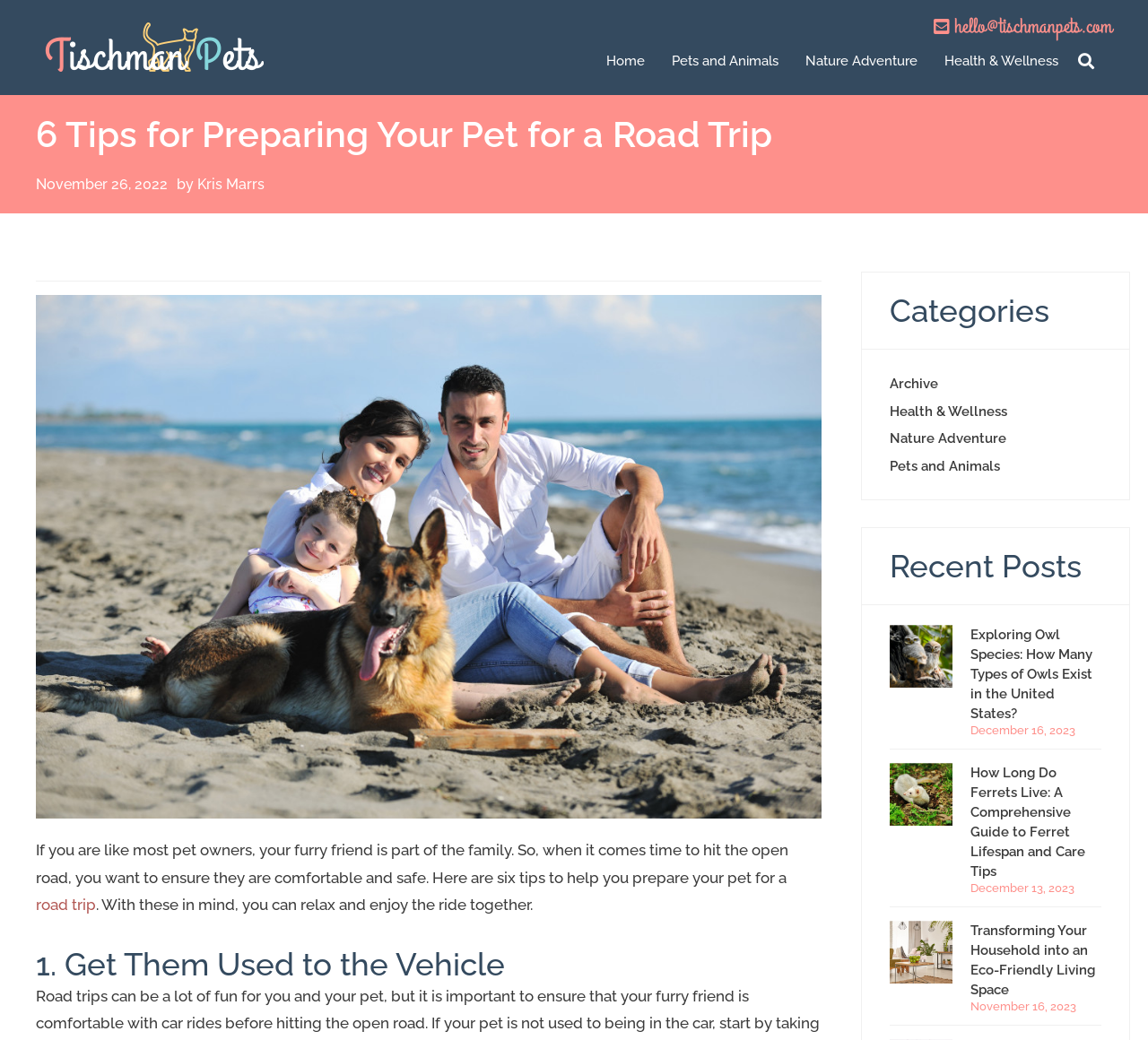Please find the bounding box coordinates of the element that needs to be clicked to perform the following instruction: "View the categories". The bounding box coordinates should be four float numbers between 0 and 1, represented as [left, top, right, bottom].

[0.775, 0.281, 0.96, 0.316]